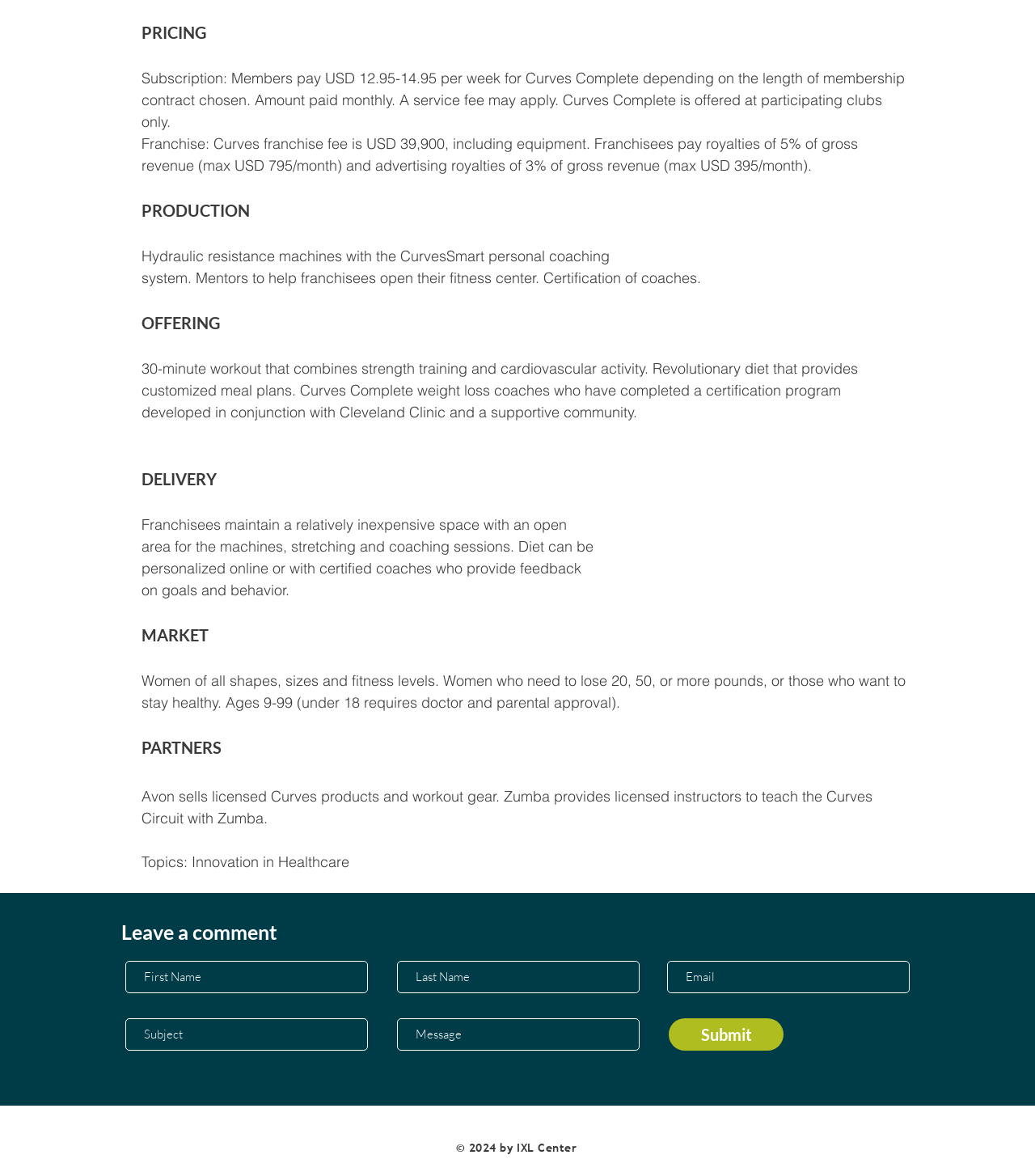What is the age range for Curves membership?
Look at the image and respond with a single word or a short phrase.

9-99